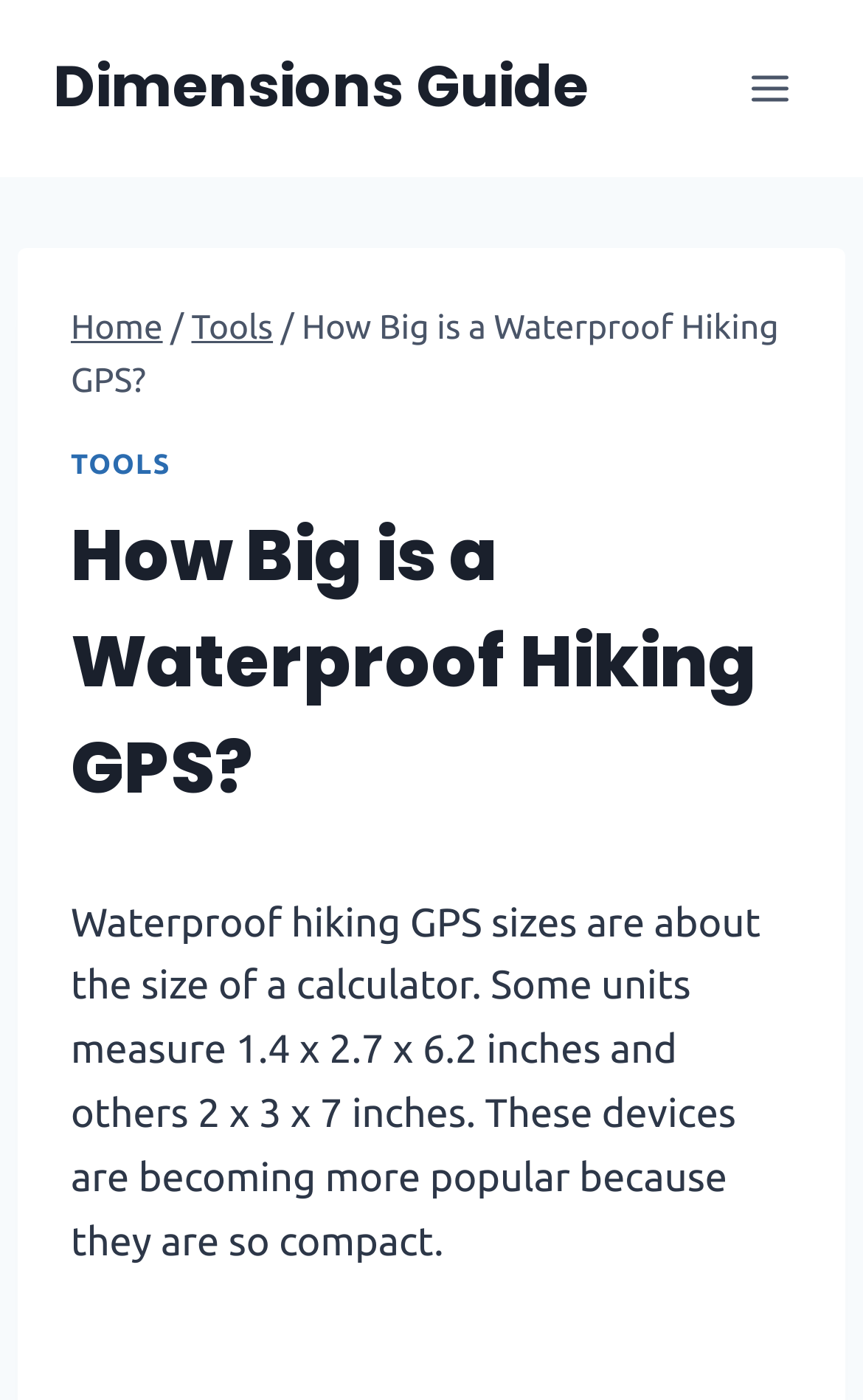Highlight the bounding box of the UI element that corresponds to this description: "Tools".

[0.082, 0.321, 0.198, 0.344]